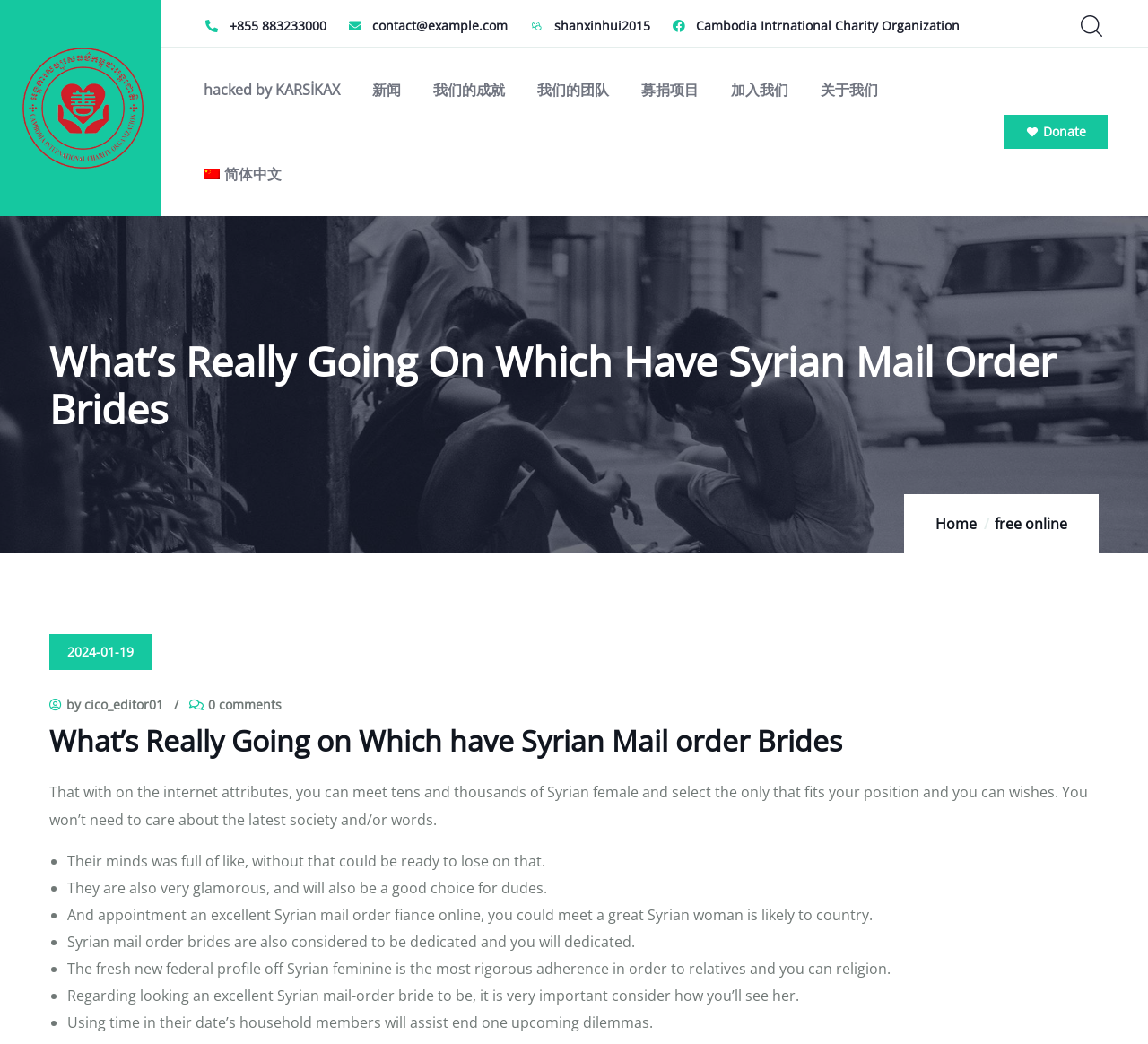Explain the webpage in detail, including its primary components.

This webpage appears to be a blog post or article about Syrian mail-order brides. At the top, there is a navigation menu with links to "Home", "新闻" (news), "我们的成就" (our achievements), "我们的团队" (our team), "募捐项目" (donation projects), "加入我们" (join us), and "关于我们" (about us). Below this menu, there is a heading that reads "What’s Really Going On Which Have Syrian Mail Order Brides". 

On the top-right corner, there is a phone number "+855 883233000" and an email address "contact@example.com". Next to these, there is a text "shanxinhui2015" and the name of an organization "Cambodia Intrnational Charity Organization". 

The main content of the webpage is an article that discusses the characteristics of Syrian mail-order brides. The article is divided into sections, each marked by a bullet point. The sections describe the benefits of meeting Syrian women online, their glamorous appearance, and their dedication to family and religion. The article also provides advice on how to approach a Syrian mail-order bride.

At the bottom of the page, there are links to "Home", "free online", and "Donate". There is also a date "2024-01-19" and the author's name "cico_editor01".